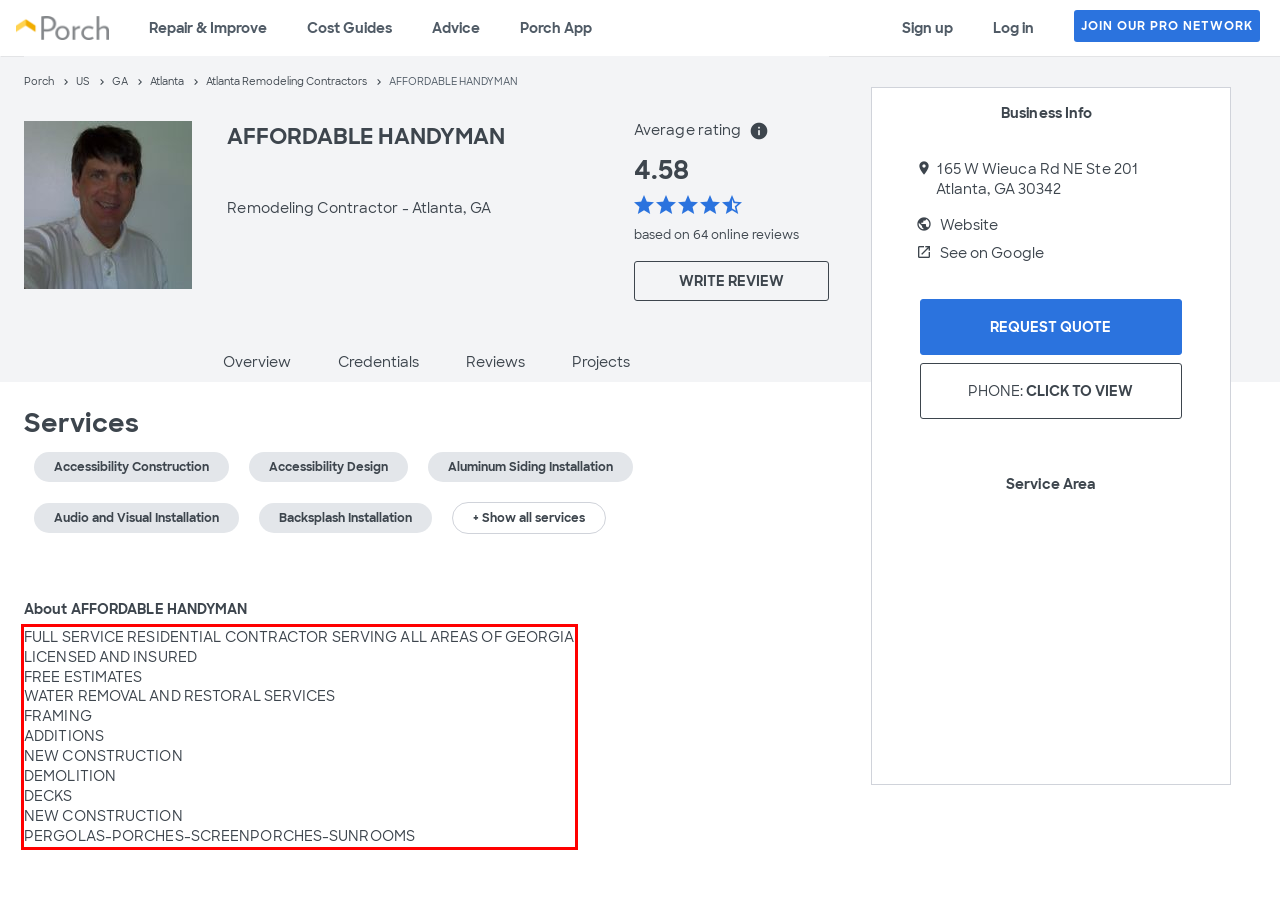Please identify the text within the red rectangular bounding box in the provided webpage screenshot.

FULL SERVICE RESIDENTIAL CONTRACTOR SERVING ALL AREAS OF GEORGIA LICENSED AND INSURED FREE ESTIMATES WATER REMOVAL AND RESTORAL SERVICES FRAMING ADDITIONS NEW CONSTRUCTION DEMOLITION DECKS NEW CONSTRUCTION PERGOLAS-PORCHES-SCREENPORCHES-SUNROOMS